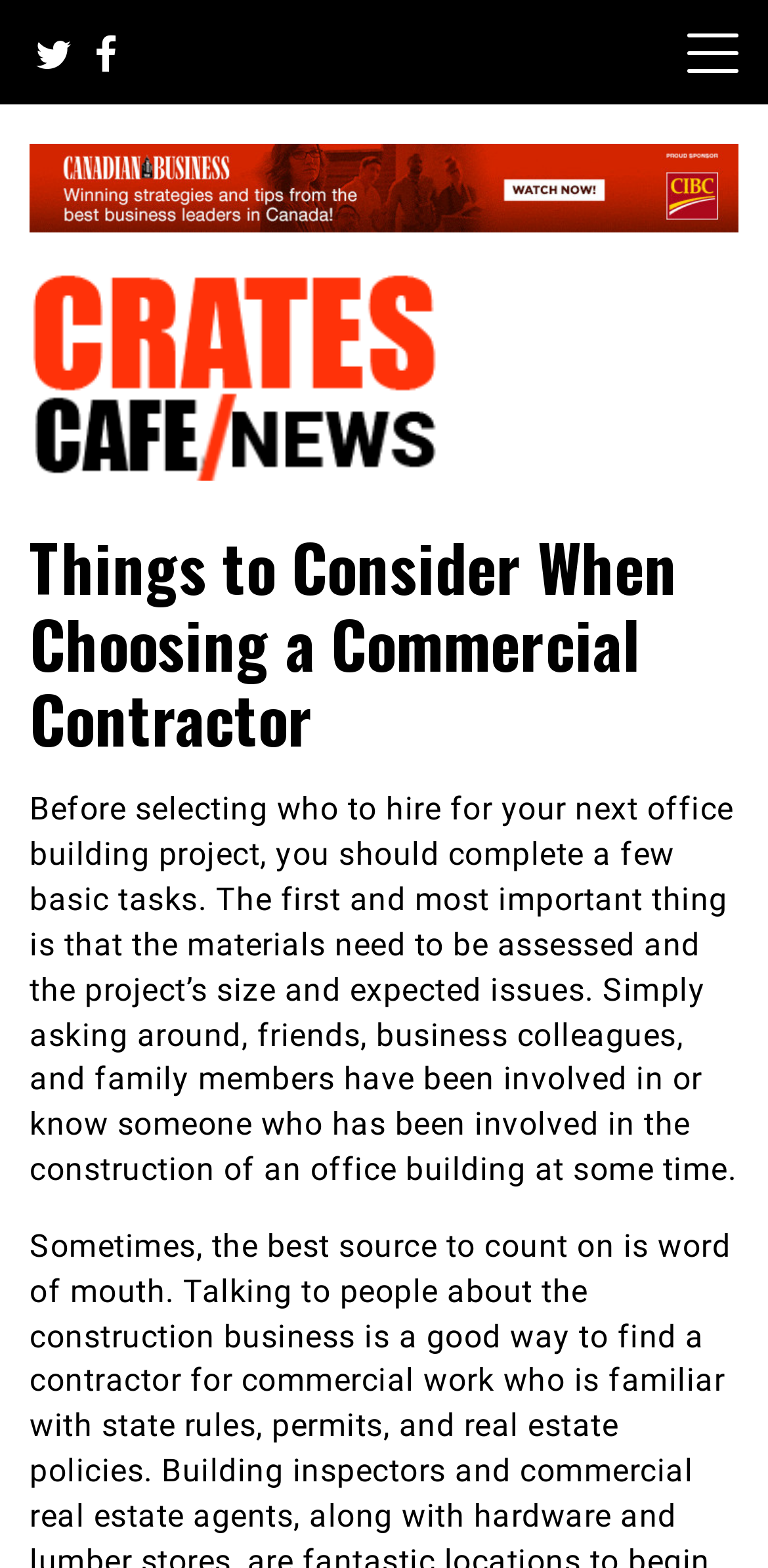Please predict the bounding box coordinates (top-left x, top-left y, bottom-right x, bottom-right y) for the UI element in the screenshot that fits the description: alt="Logo"

[0.038, 0.173, 0.582, 0.307]